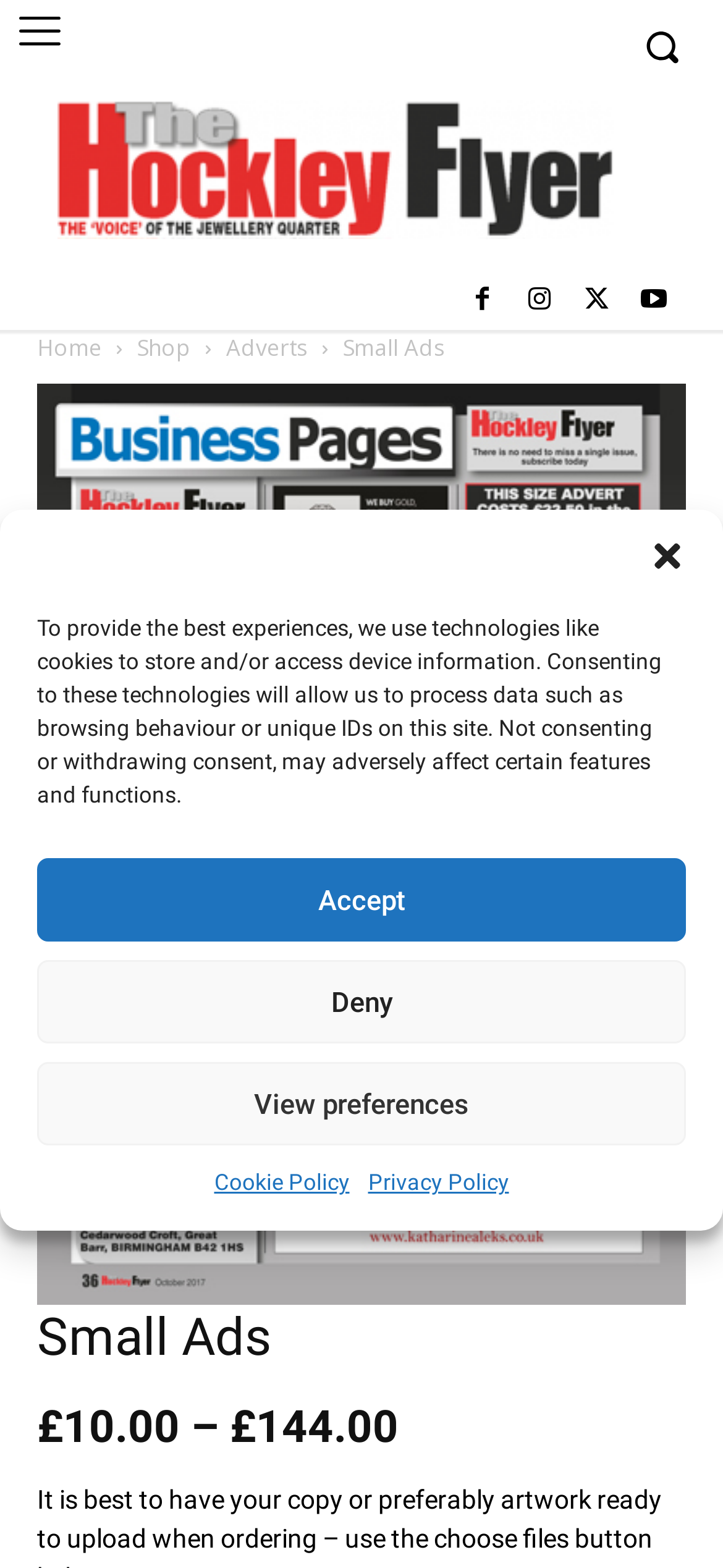How many social media links are there?
Refer to the image and provide a detailed answer to the question.

I found the social media links by looking at the link elements with Unicode characters '', '', '', and '', which are commonly used to represent social media icons.